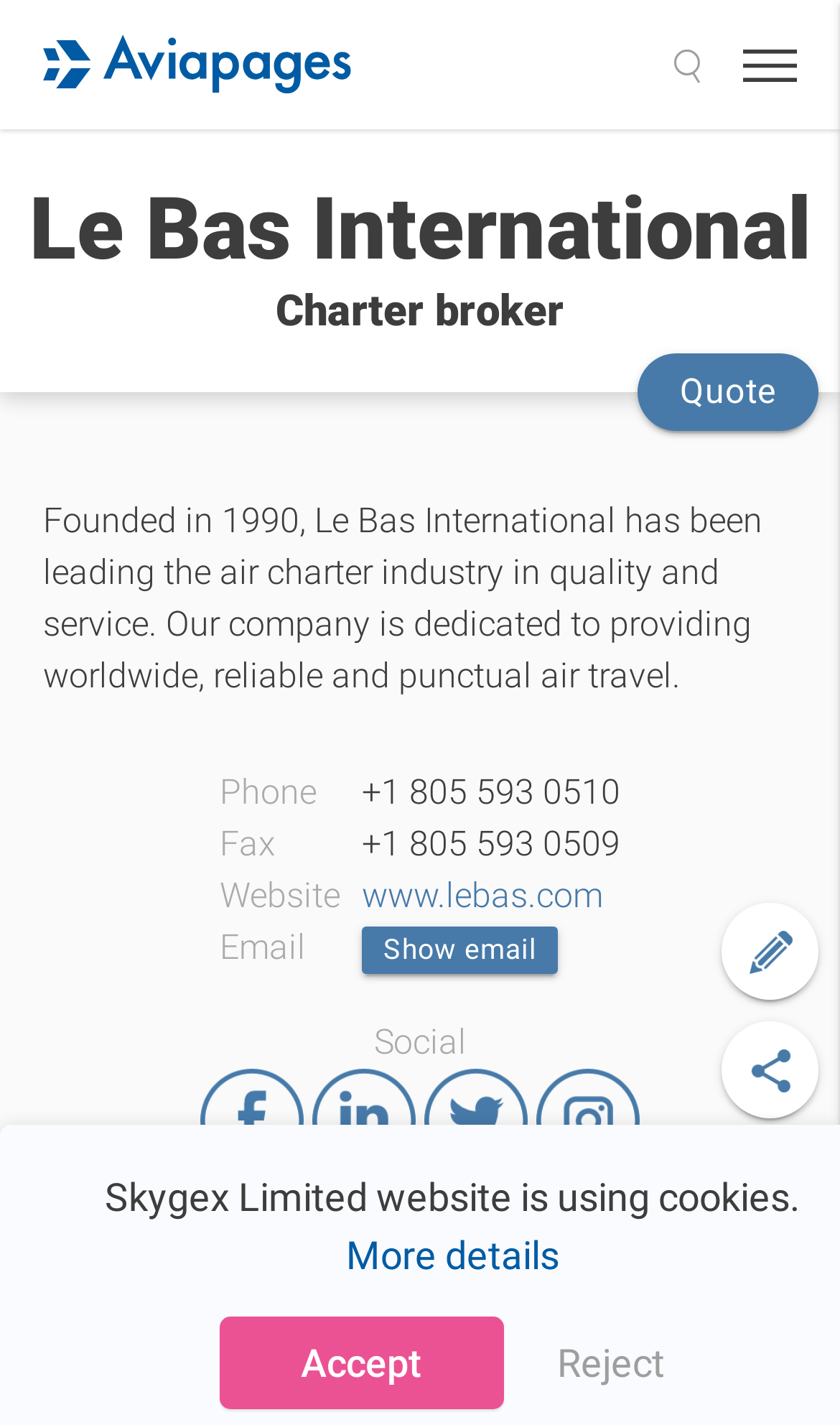Locate the bounding box coordinates of the item that should be clicked to fulfill the instruction: "Click the logo".

[0.0, 0.0, 0.423, 0.091]